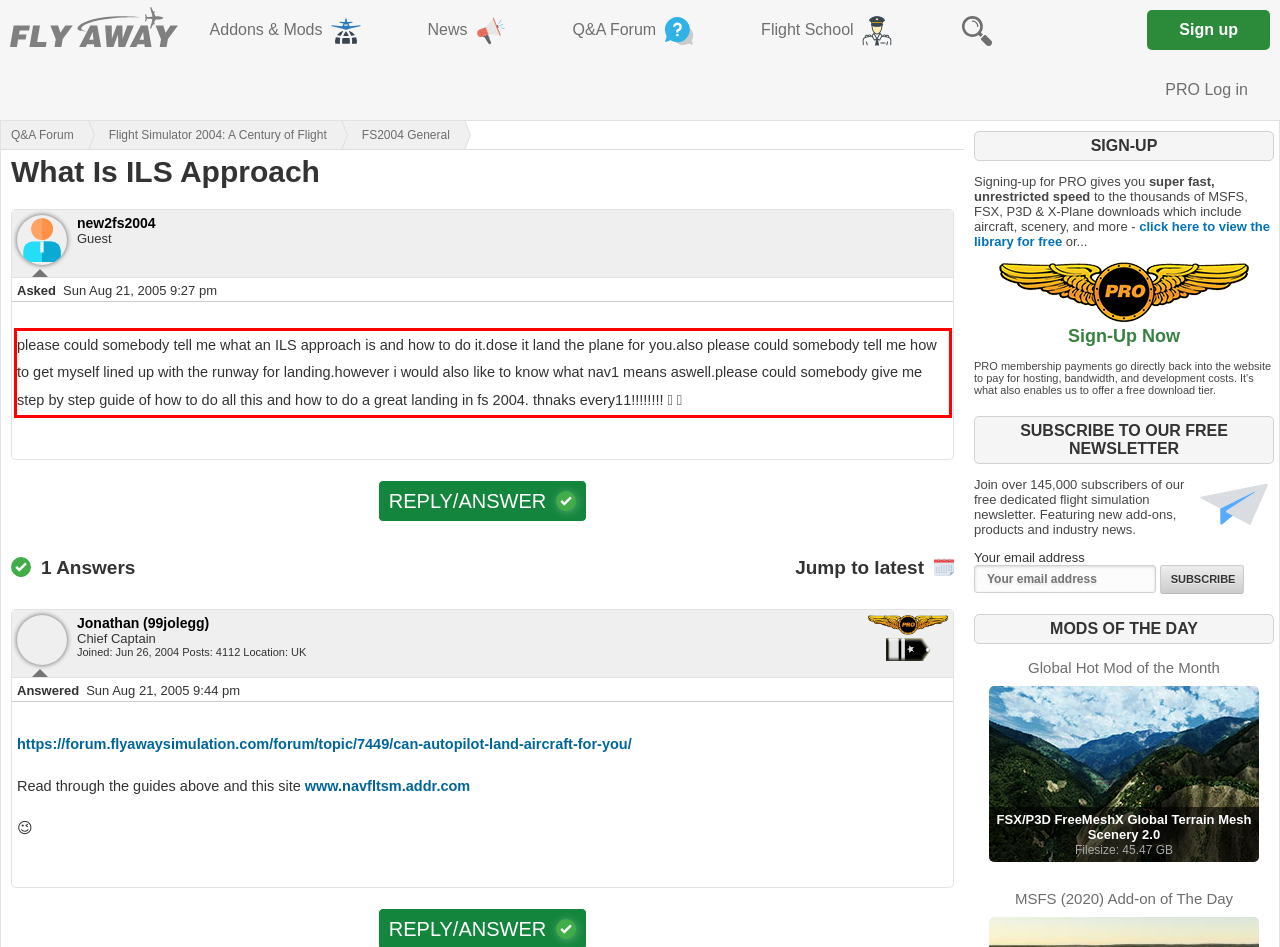You have a screenshot of a webpage, and there is a red bounding box around a UI element. Utilize OCR to extract the text within this red bounding box.

please could somebody tell me what an ILS approach is and how to do it.dose it land the plane for you.also please could somebody tell me how to get myself lined up with the runway for landing.however i would also like to know what nav1 means aswell.please could somebody give me step by step guide of how to do all this and how to do a great landing in fs 2004. thnaks every11!!!!!!!! ❓ ❓